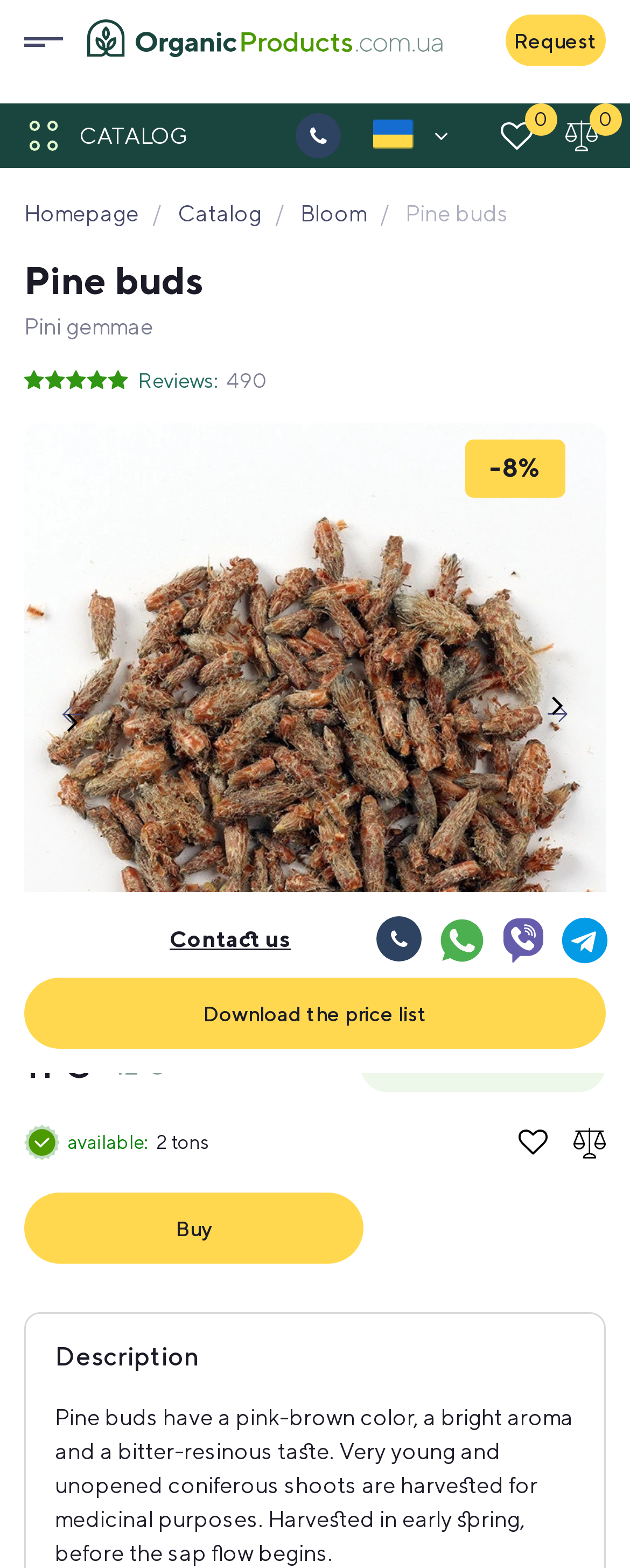Illustrate the webpage with a detailed description.

This webpage is about purchasing pine buds in bulk and wholesale. At the top left, there is a link to "Pine buds" accompanied by an image of pine buds. To the right of this, there is a link to "Request" and a "CATALOG" link with a small image beside it. Below these links, there are several navigation links, including "Homepage", "Catalog", "Bloom", and "Pine buds".

On the left side of the page, there is a section with the title "Pini gemmae" and a review section with a rating of 490 and a discount of 8%. Below this, there are navigation buttons for "Previous" and "Next" pages.

The main content of the page is a product description of pine buds, including their color, aroma, and taste. There is also information about their harvesting and medicinal uses. The product is in stock, with over 20 tons available, and there is an option to buy 2 tons.

On the right side of the page, there are links to "My wishes", "Comparison list", and a "Buy" button. At the bottom of the page, there is a section with contact information, including links to "Contact us", WhatsApp, Viber, and Telegram. There is also a link to download the price list.